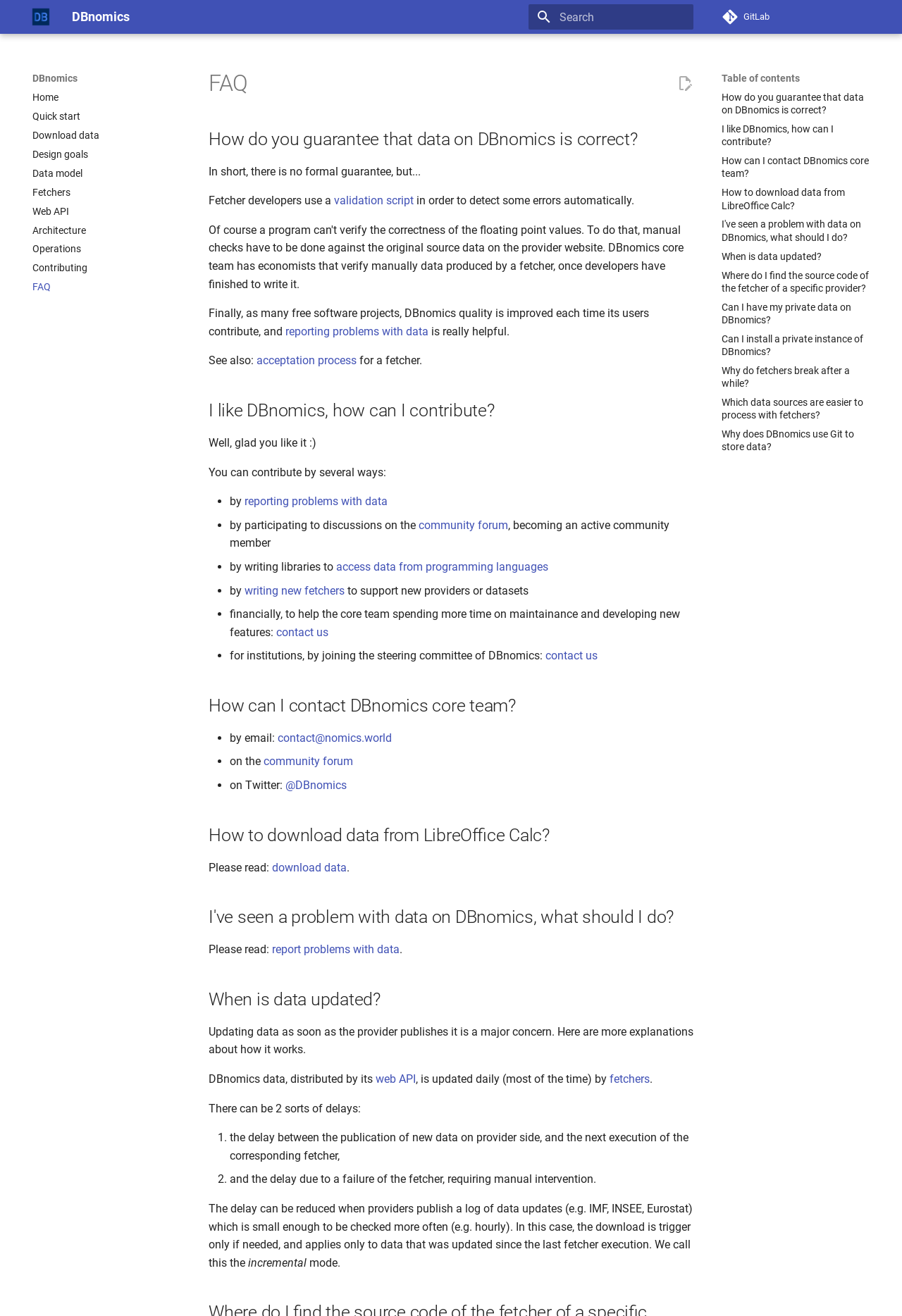Please specify the bounding box coordinates of the clickable region to carry out the following instruction: "Edit this page". The coordinates should be four float numbers between 0 and 1, in the format [left, top, right, bottom].

[0.75, 0.057, 0.769, 0.07]